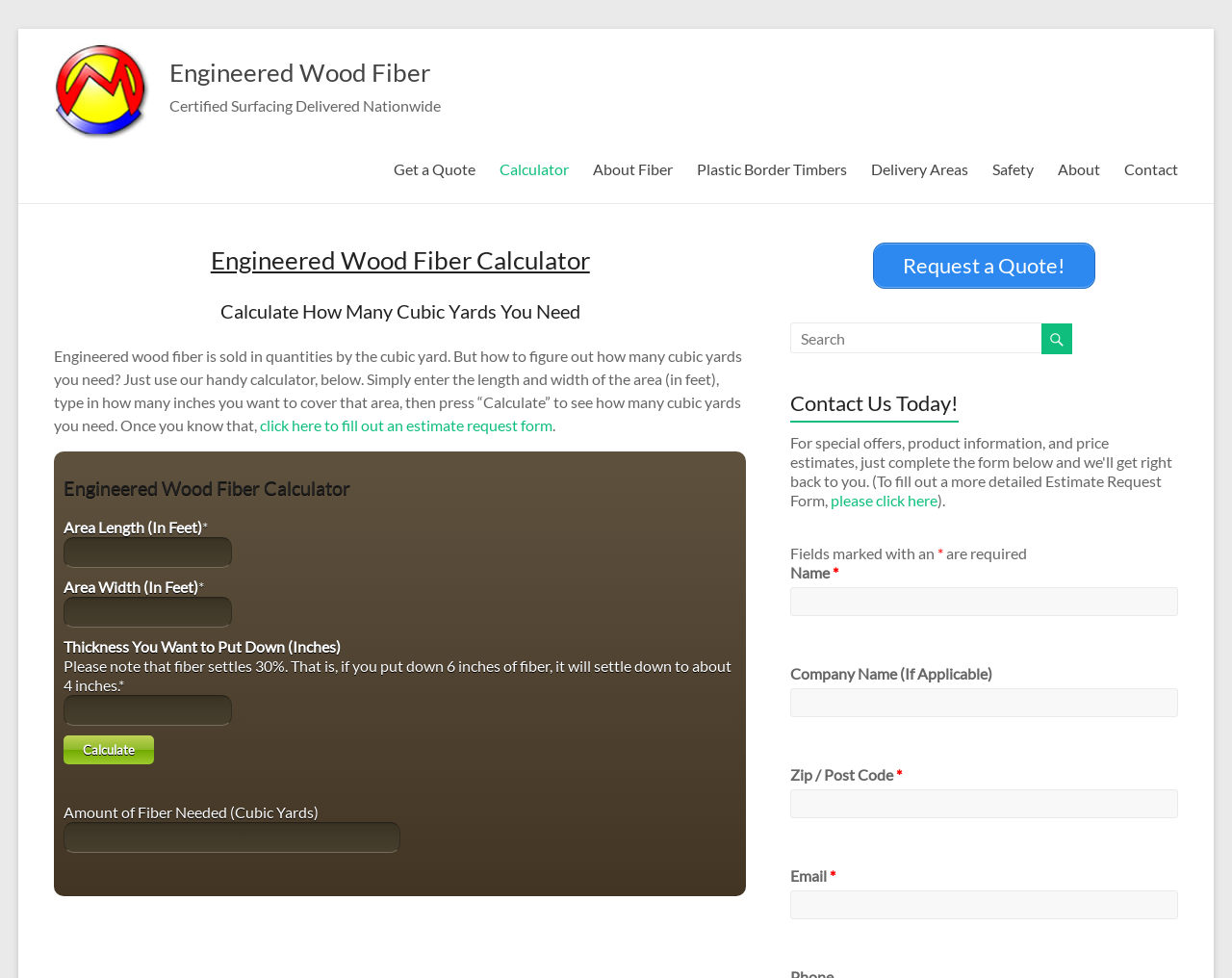Detail the webpage's structure and highlights in your description.

This webpage is an engineered wood fiber calculator that helps users determine how many cubic yards of fiber they need for their project. At the top of the page, there is a heading that reads "Engineered Wood Fiber" with a link and an image beside it. Below this, there is a brief description that says "Certified Surfacing Delivered Nationwide". 

To the right of this description, there are several links, including "Get a Quote", "Calculator", "About Fiber", "Plastic Border Timbers", "Safety", "About", and "Contact". 

Below these links, there is an article section that contains the calculator. The calculator has a heading that reads "Engineered Wood Fiber Calculator" and a subheading that says "Calculate How Many Cubic Yards You Need". 

The calculator has three input fields: "Area Length (In Feet)", "Area Width (In Feet)", and "Thickness You Want to Put Down (Inches)". Each of these fields has a spin button and a required asterisk symbol. There is also a note that says "Please note that fiber settles 30%. That is, if you put down 6 inches of fiber, it will settle down to about 4 inches." 

Below the input fields, there is a "Calculate" button. Once the user clicks this button, the calculator will display the "Amount of Fiber Needed (Cubic Yards)" in a text box. 

To the right of the calculator, there are three complementary sections. The first section has a link that says "Request a Quote!". The second section has a search box with a magnifying glass icon. The third section has a heading that says "Contact Us Today!" and a link that says "please click here". 

Below this, there is a contact form with fields for "Name", "Company Name (If Applicable)", "Zip / Post Code", and "Email". Each of these fields has a required asterisk symbol.